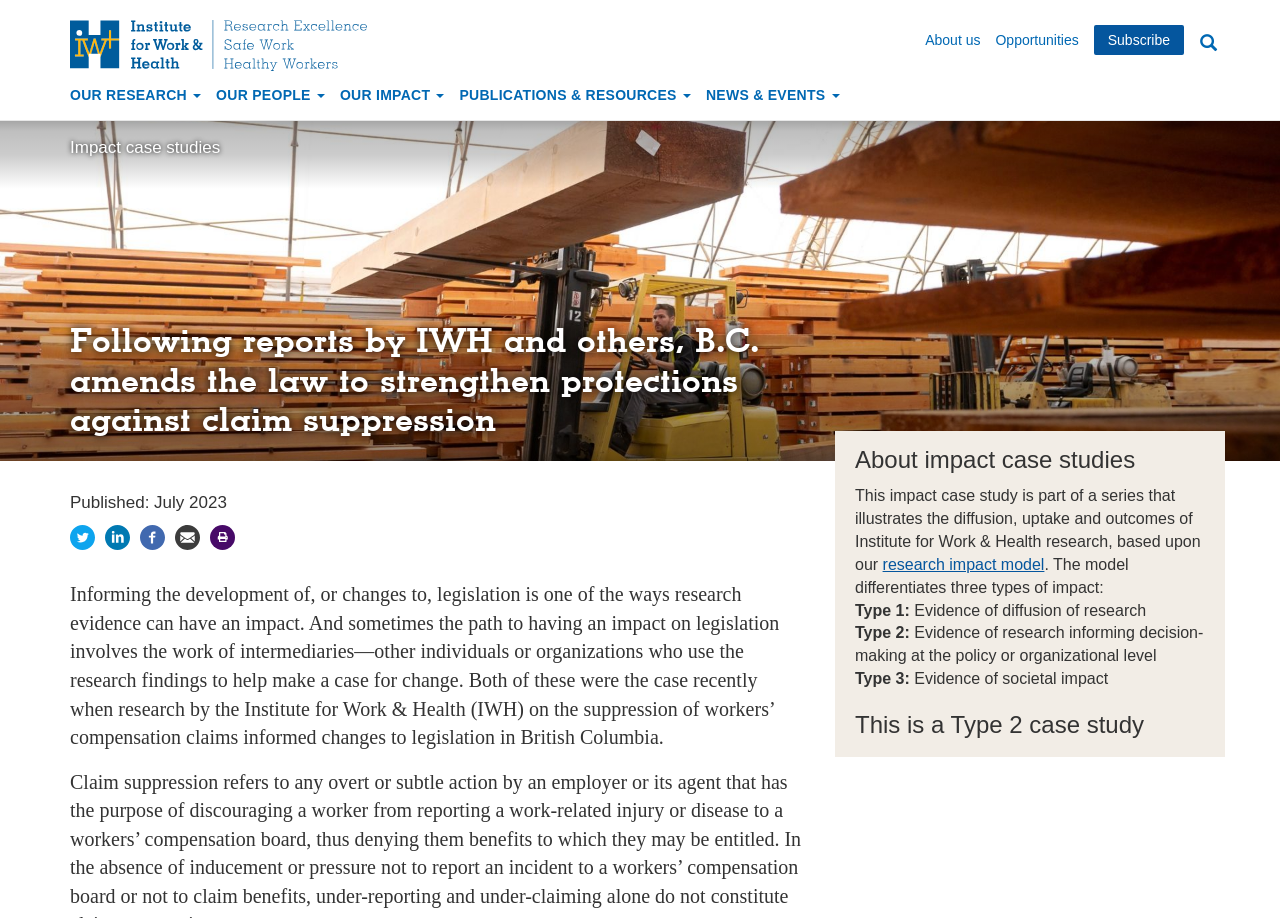Highlight the bounding box coordinates of the element you need to click to perform the following instruction: "Search for keywords."

[0.93, 0.026, 0.957, 0.066]